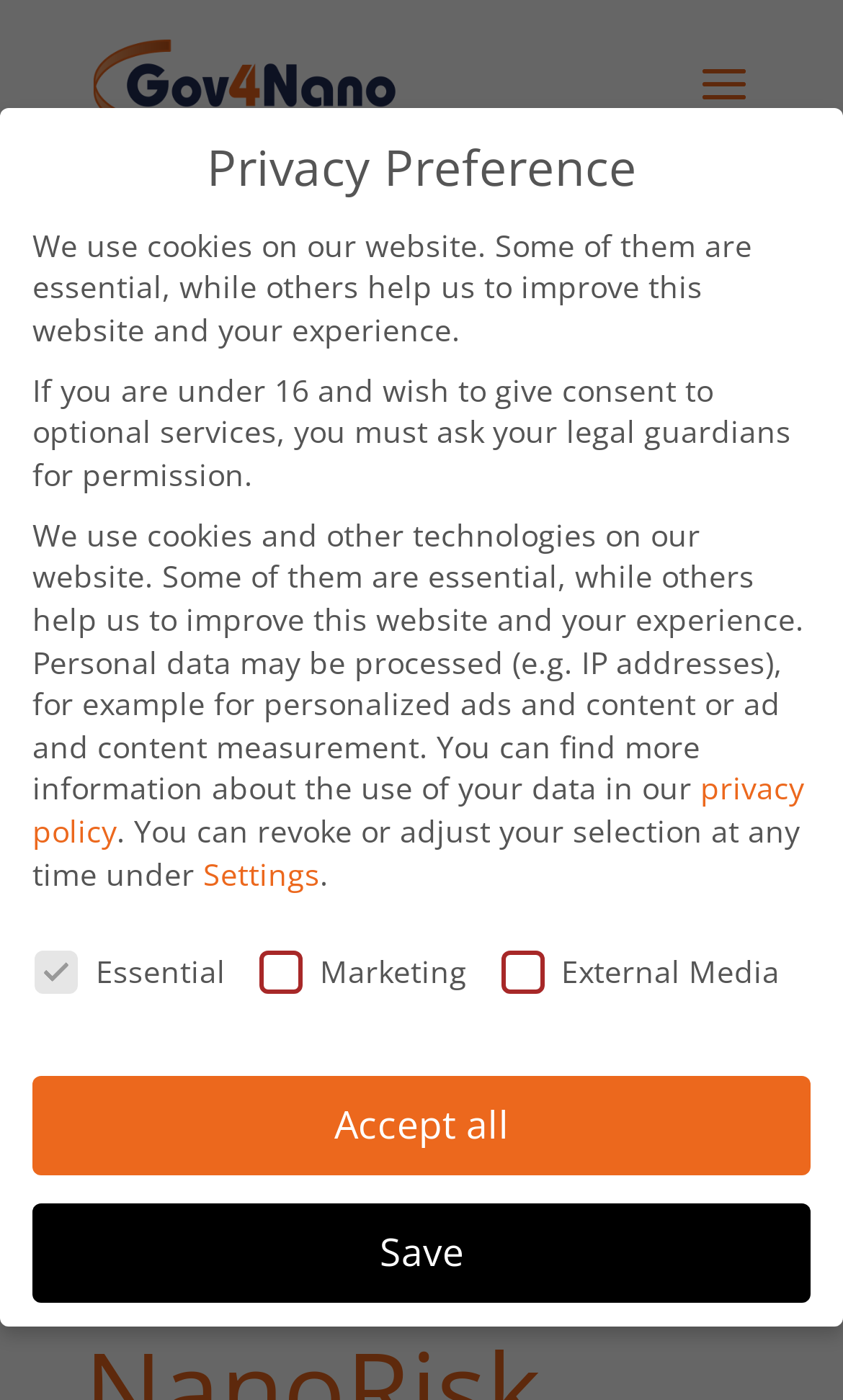What is the name of the project?
Please respond to the question thoroughly and include all relevant details.

The name of the project can be found in the top-left corner of the webpage, where it says 'Gov4Nano' in a logo format, and also in the navigation menu as 'About the Project'.